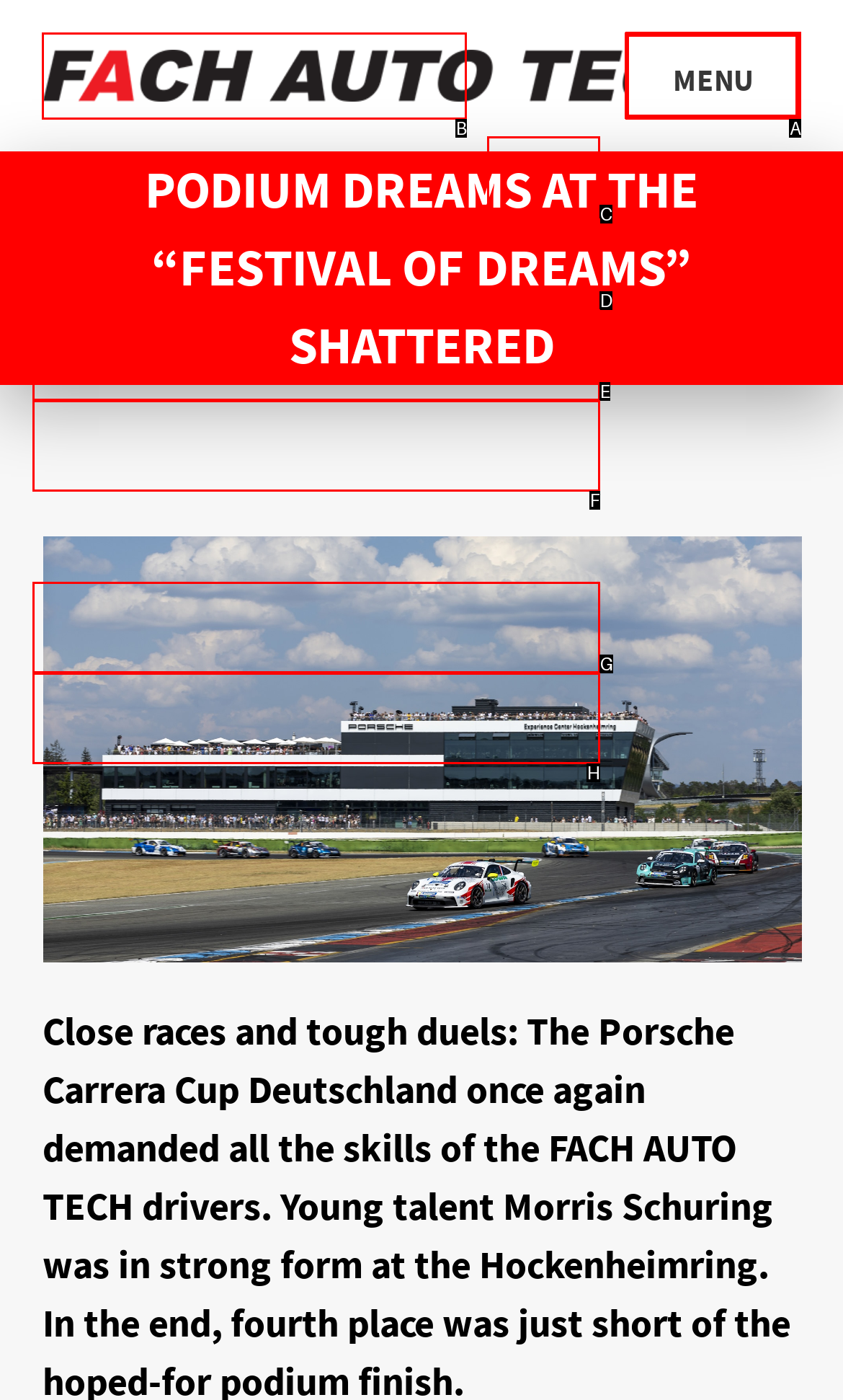Choose the letter of the element that should be clicked to complete the task: open menu
Answer with the letter from the possible choices.

A